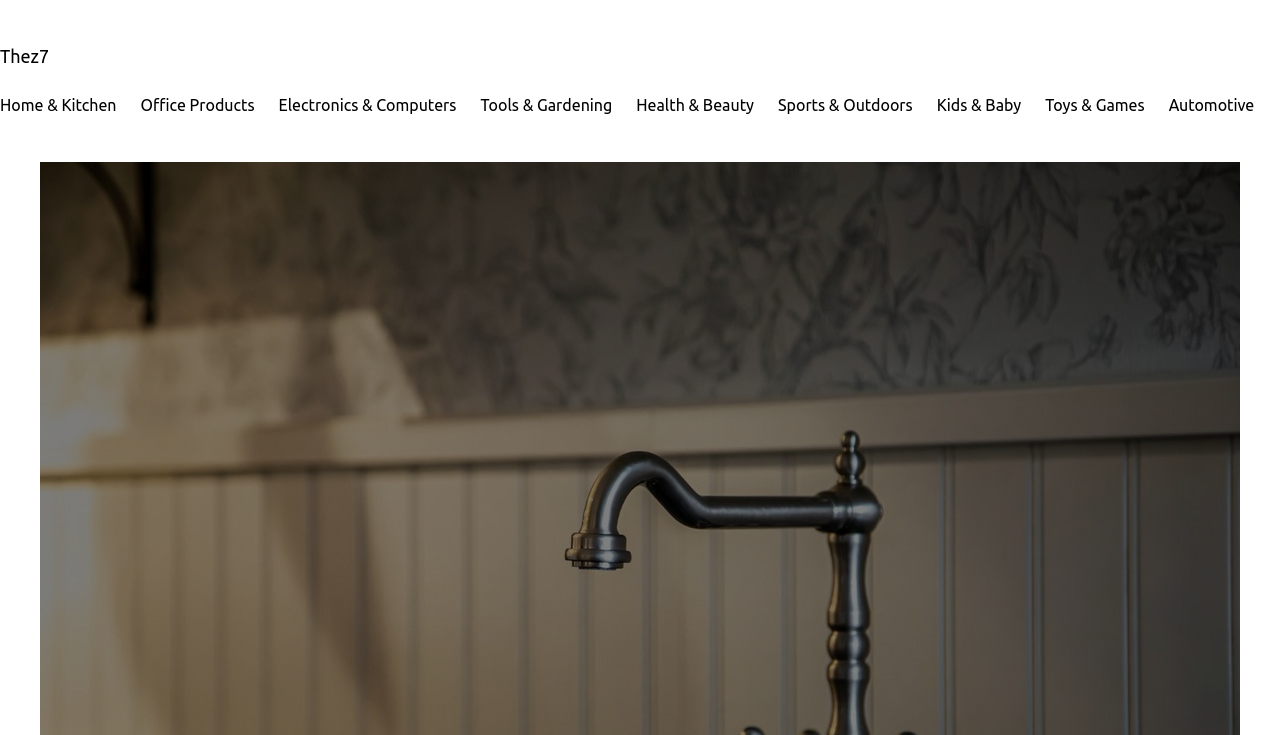Locate the bounding box of the UI element defined by this description: "Office Products". The coordinates should be given as four float numbers between 0 and 1, formatted as [left, top, right, bottom].

[0.11, 0.126, 0.199, 0.161]